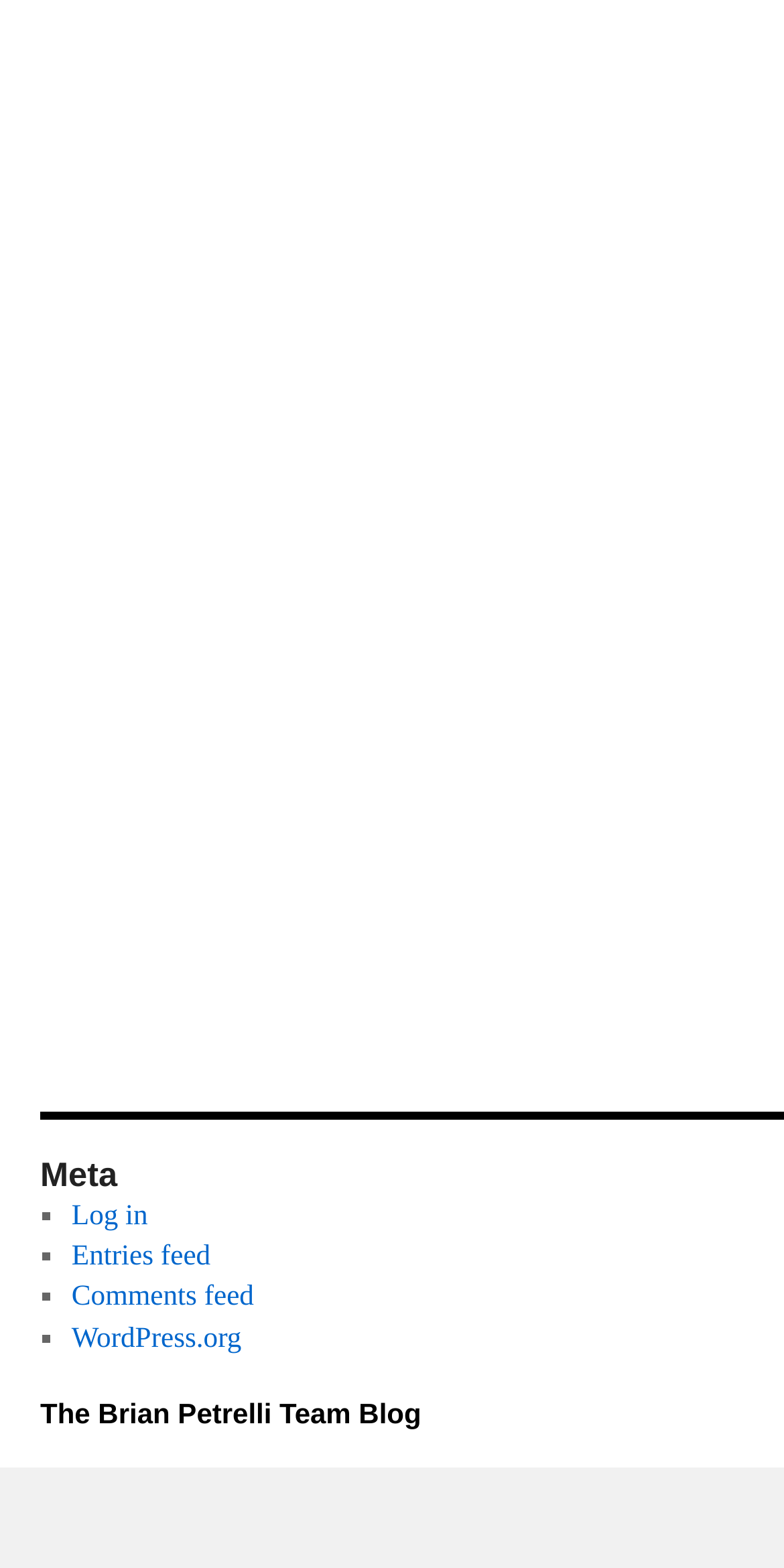What is the first link in the list?
Based on the screenshot, provide a one-word or short-phrase response.

Log in